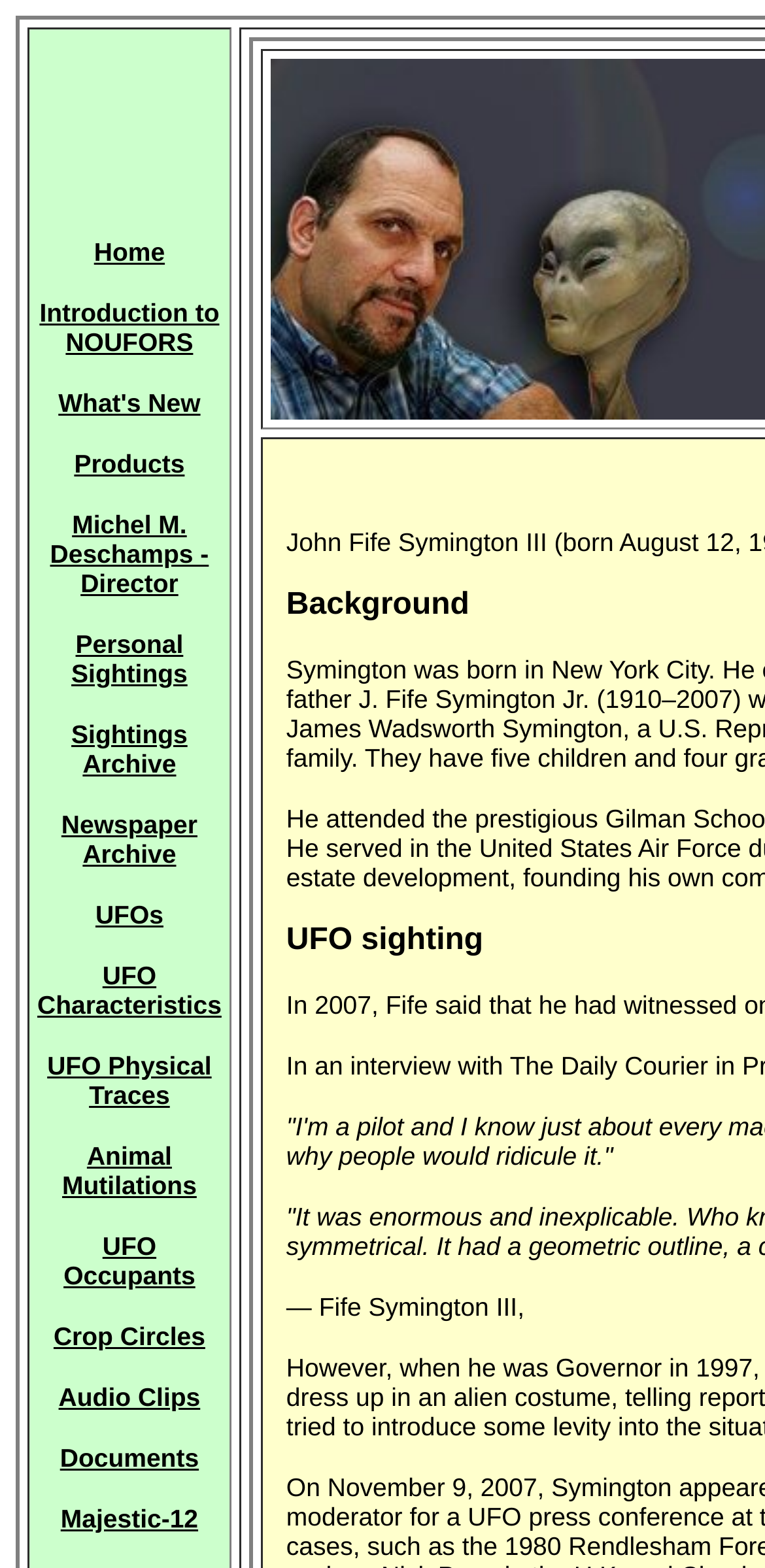Please locate the UI element described by "CANDIDATE TERMS & CONDITIONS" and provide its bounding box coordinates.

None